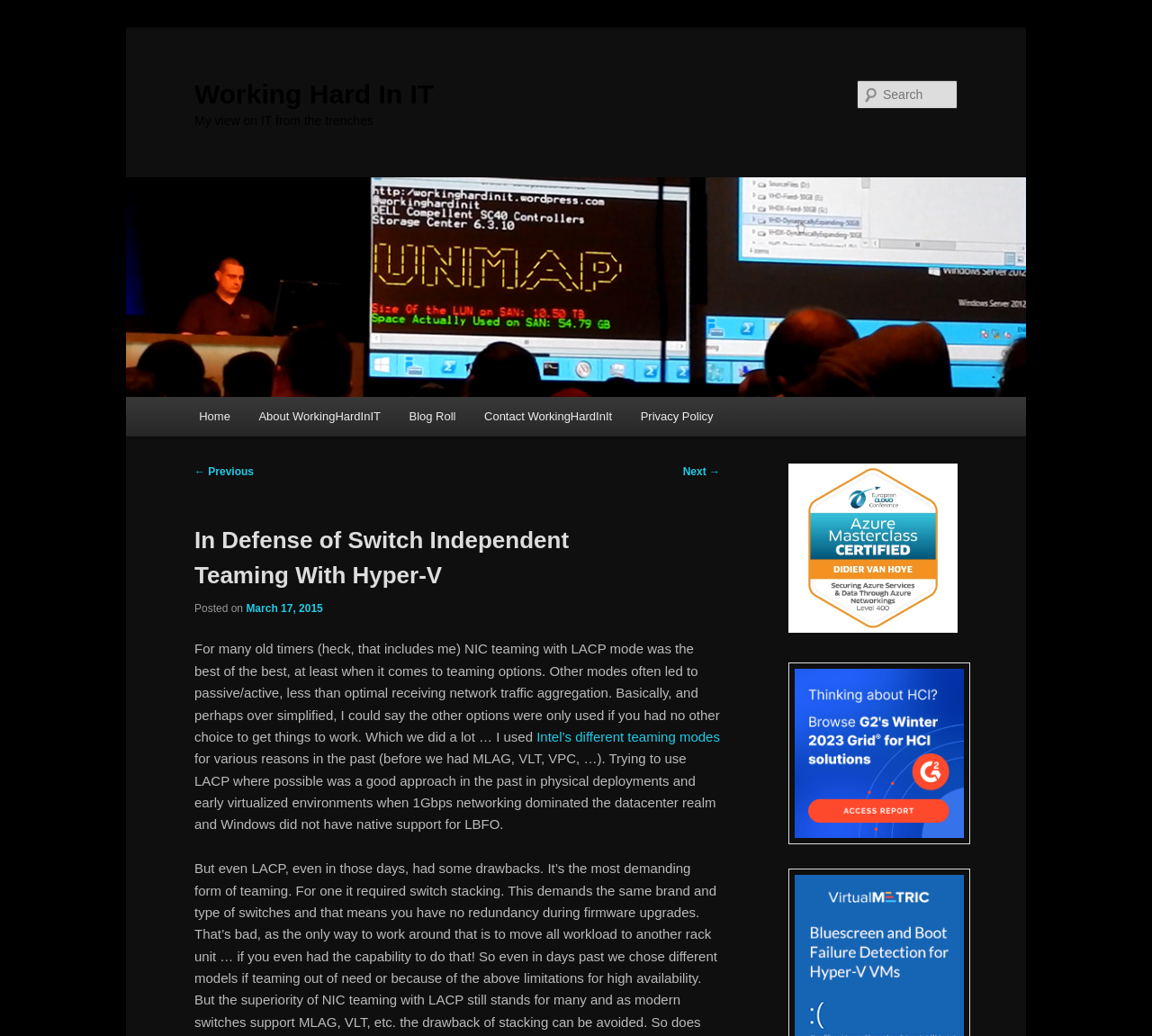What is the name of the blog?
Carefully analyze the image and provide a thorough answer to the question.

The name of the blog can be found in the heading element with the text 'Working Hard In IT' which is located at the top of the webpage, indicating that it is the title of the blog.